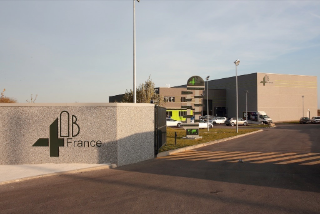Describe all the elements visible in the image meticulously.

The image showcases the exterior of 4B France’s new office and warehouse complex located in Villers-Bretonneux. Prominently displayed is a stylish entrance sign featuring the 4B logo and the name “4B France,” set against a backdrop of the modern facility. The architectural design reflects contemporary warehouse technology with large, well-structured buildings and ample parking space for delivery vehicles. Surrounding greenery enhances the site, hinting at an eco-friendly layout. This location represents a significant advancement for 4B France, poised to enhance their operational efficiency and capacity to meet customer demands effectively.